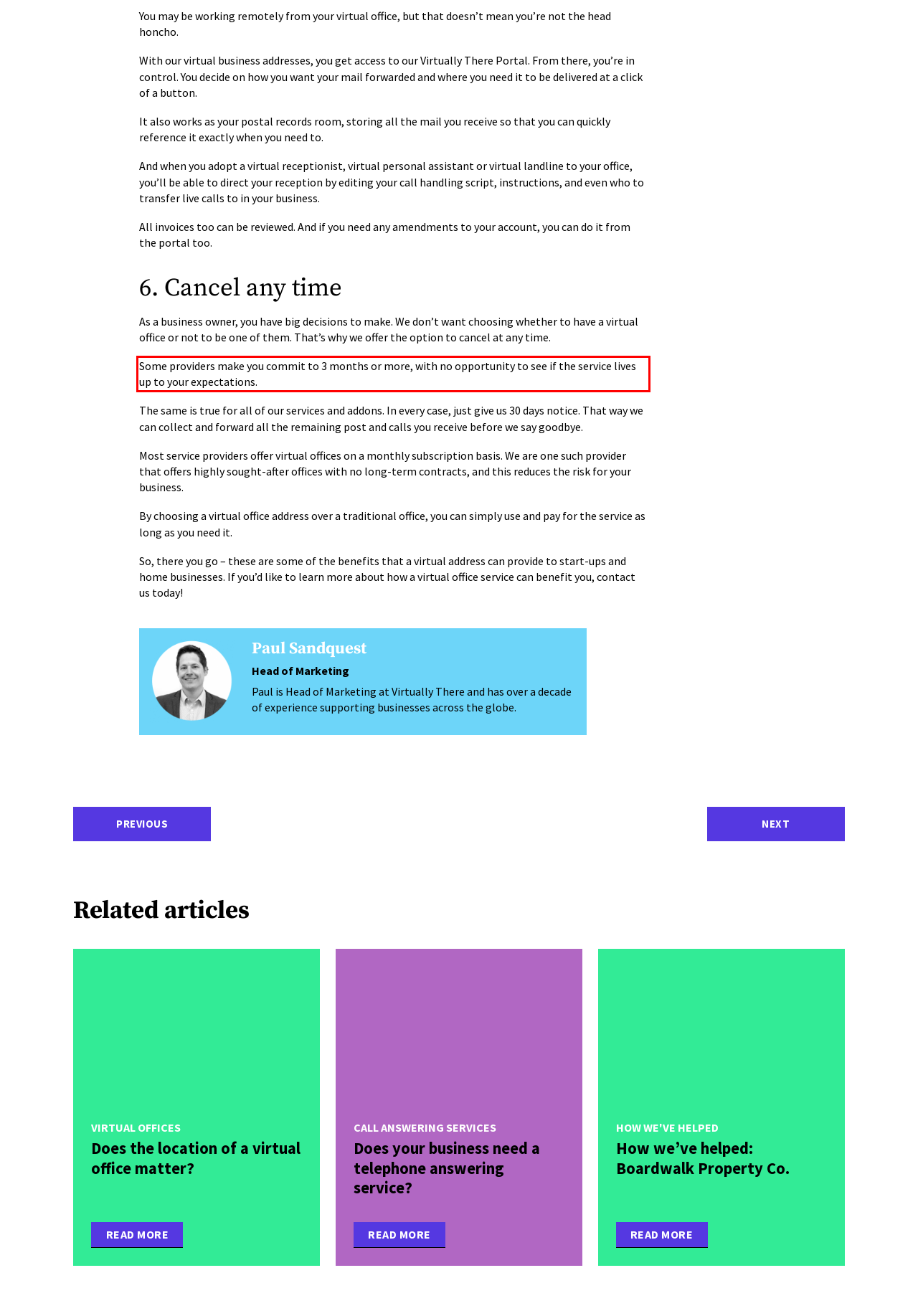Please identify and extract the text content from the UI element encased in a red bounding box on the provided webpage screenshot.

Some providers make you commit to 3 months or more, with no opportunity to see if the service lives up to your expectations.